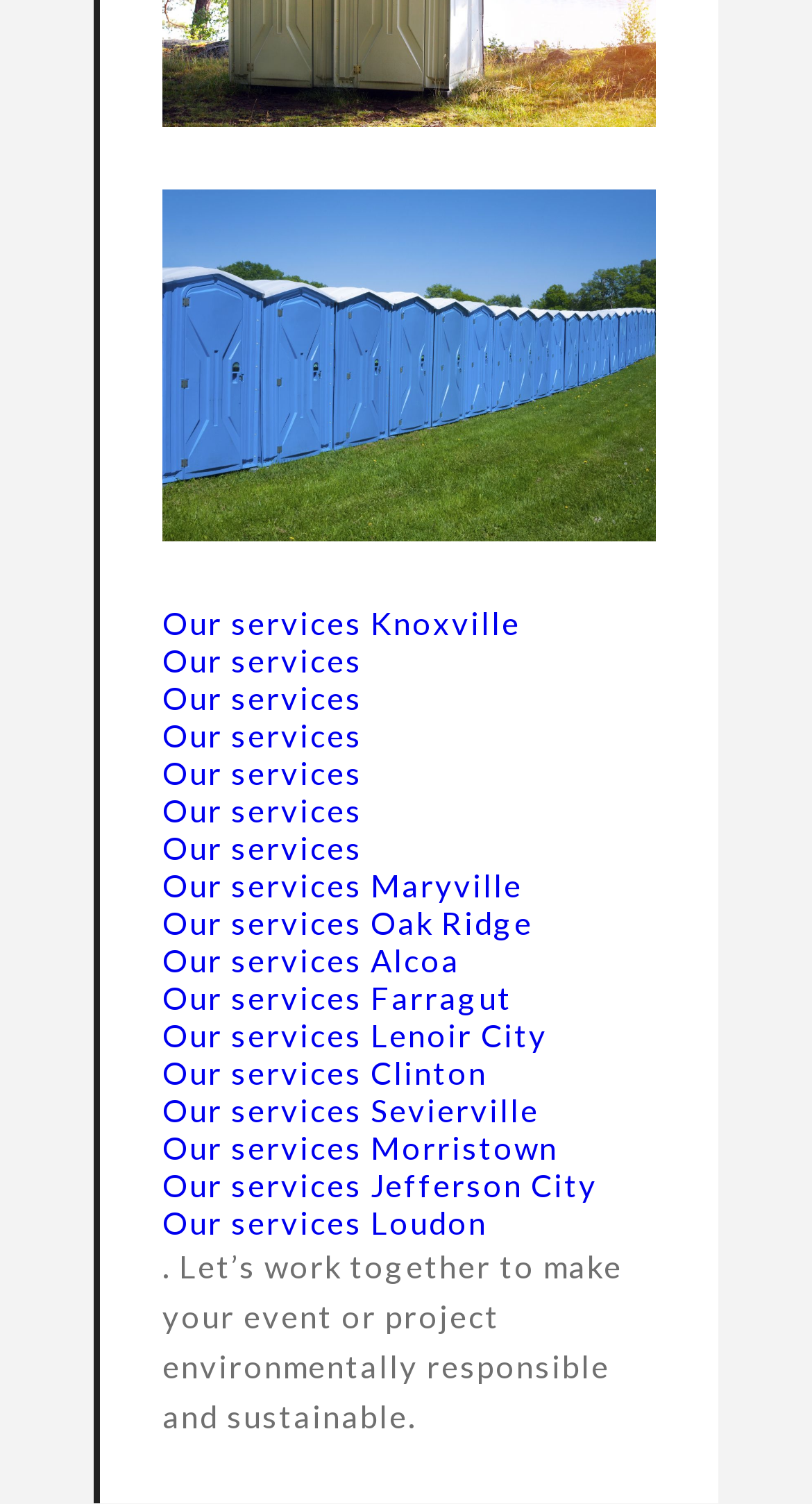Determine the bounding box coordinates of the region I should click to achieve the following instruction: "Learn about sustainable events". Ensure the bounding box coordinates are four float numbers between 0 and 1, i.e., [left, top, right, bottom].

[0.2, 0.829, 0.767, 0.953]